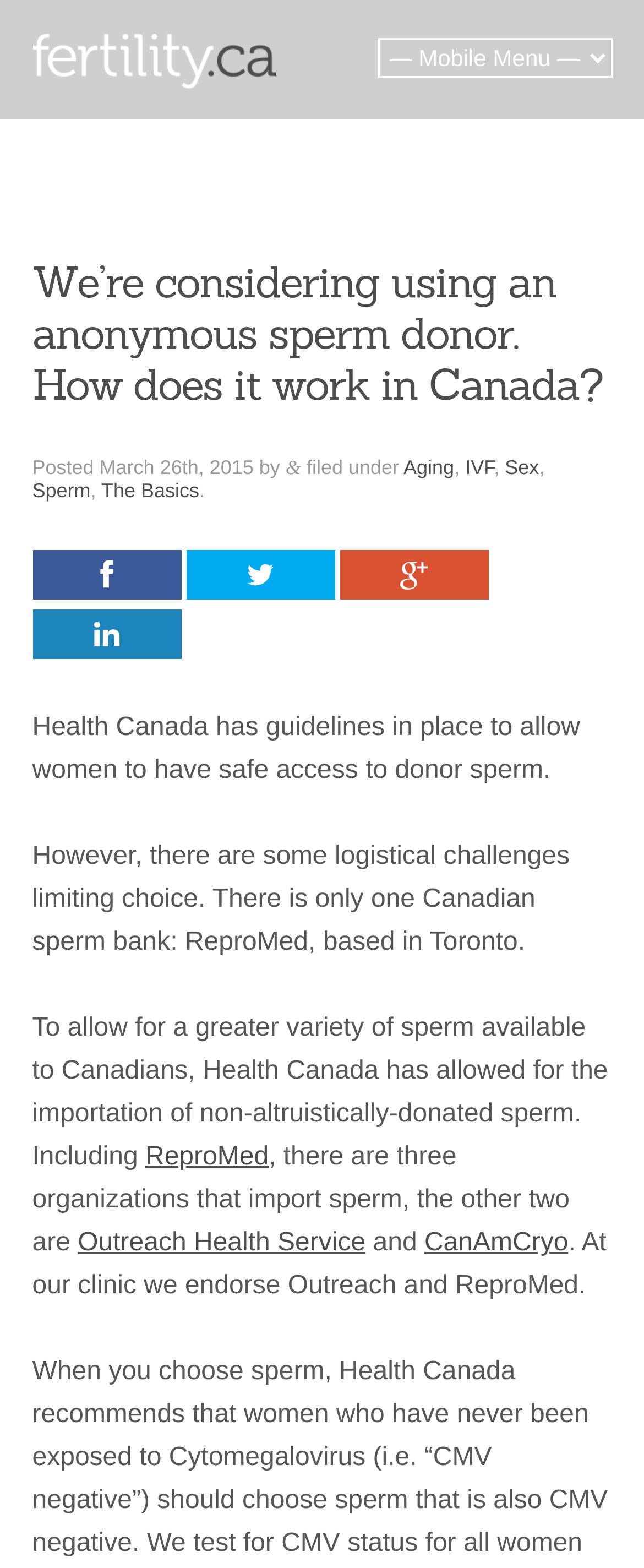Using the description: "Outreach Health Service", identify the bounding box of the corresponding UI element in the screenshot.

[0.121, 0.784, 0.568, 0.802]